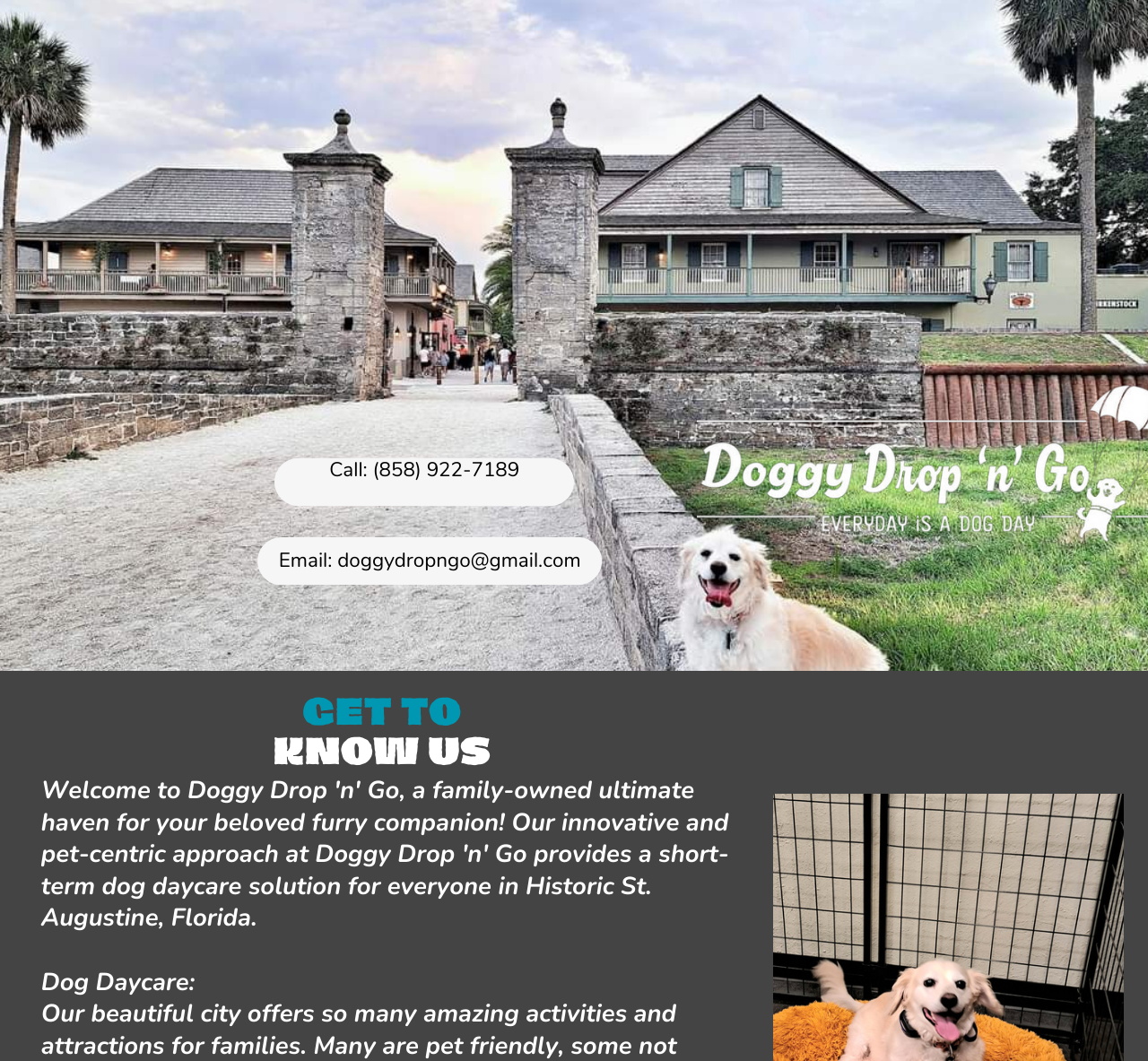What is the email address on the webpage?
Using the image as a reference, answer with just one word or a short phrase.

doggydropngo@gmail.com